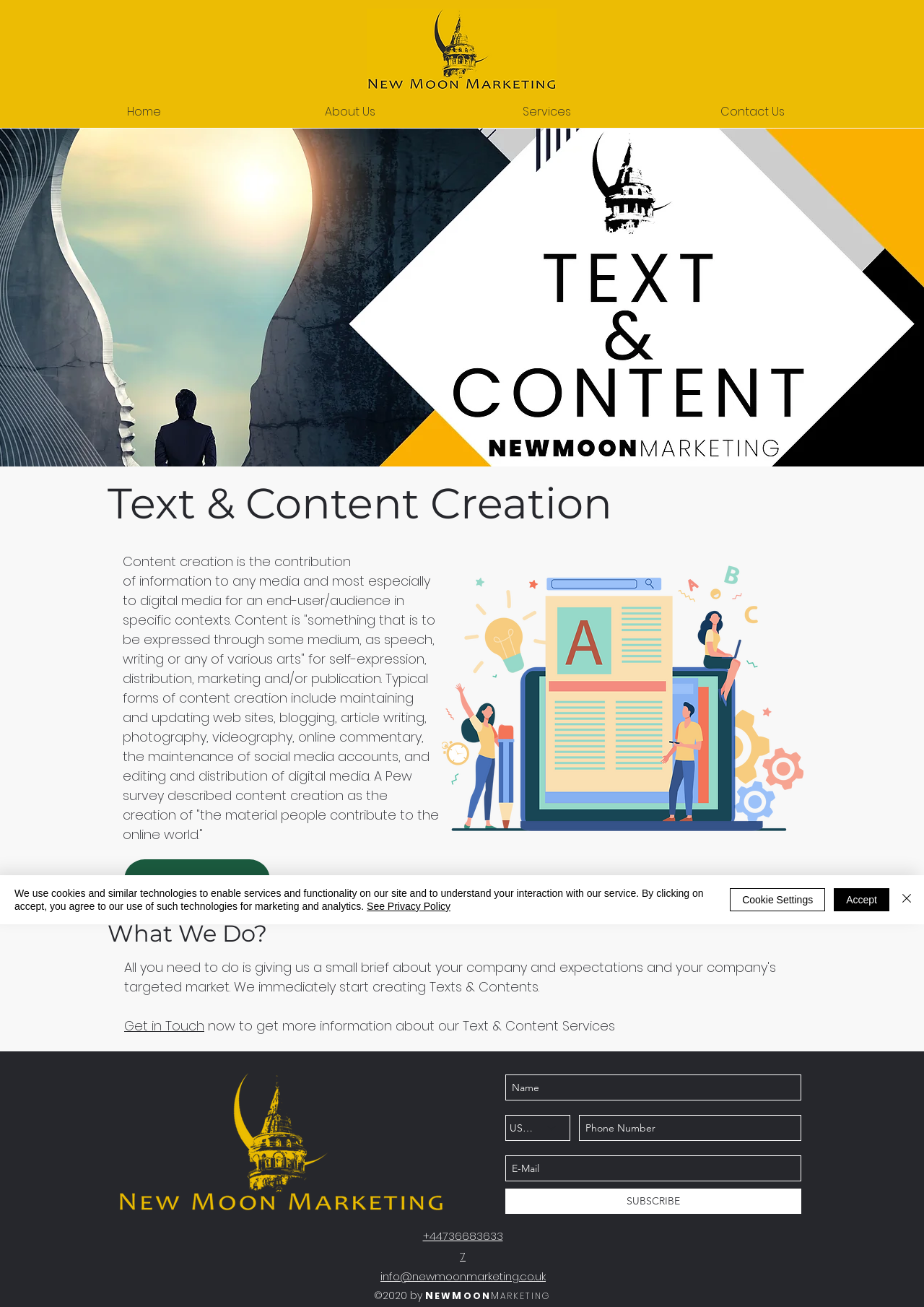Please specify the bounding box coordinates of the element that should be clicked to execute the given instruction: 'Click the 'Get in Touch' link'. Ensure the coordinates are four float numbers between 0 and 1, expressed as [left, top, right, bottom].

[0.134, 0.778, 0.221, 0.792]